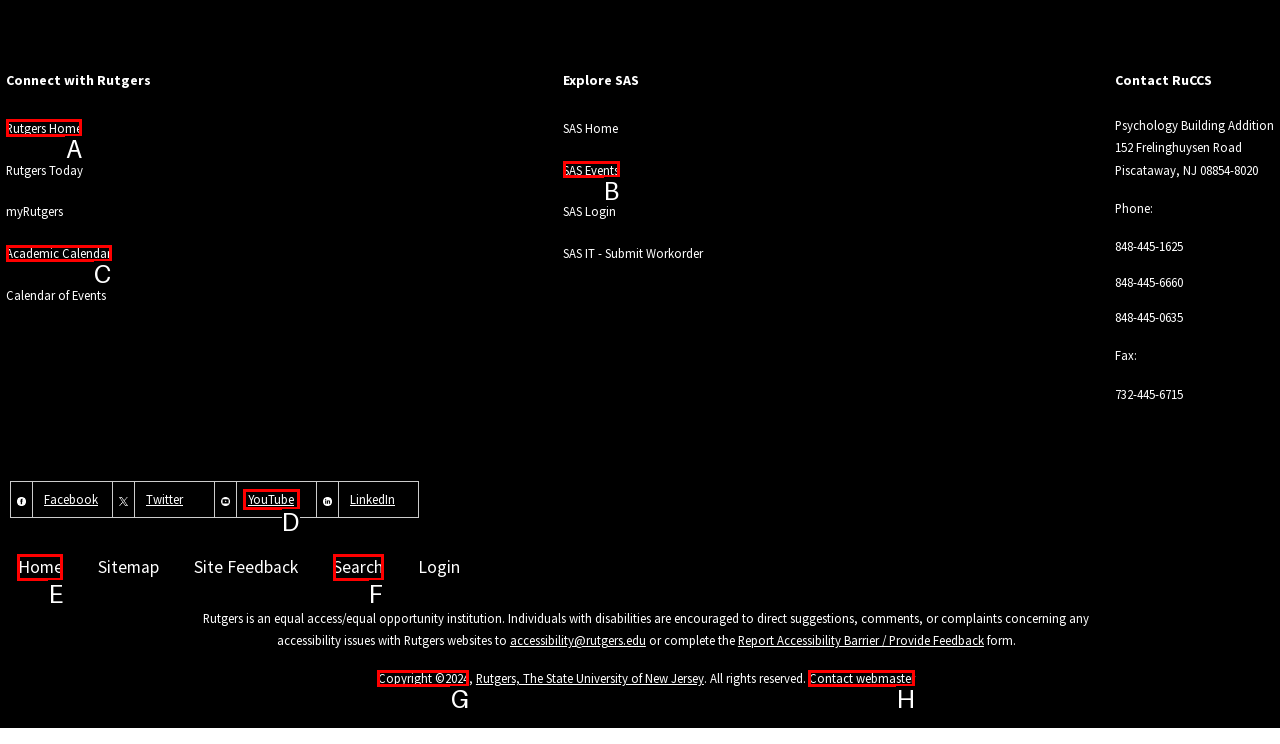From the given options, indicate the letter that corresponds to the action needed to complete this task: Click on Rutgers Home. Respond with only the letter.

A